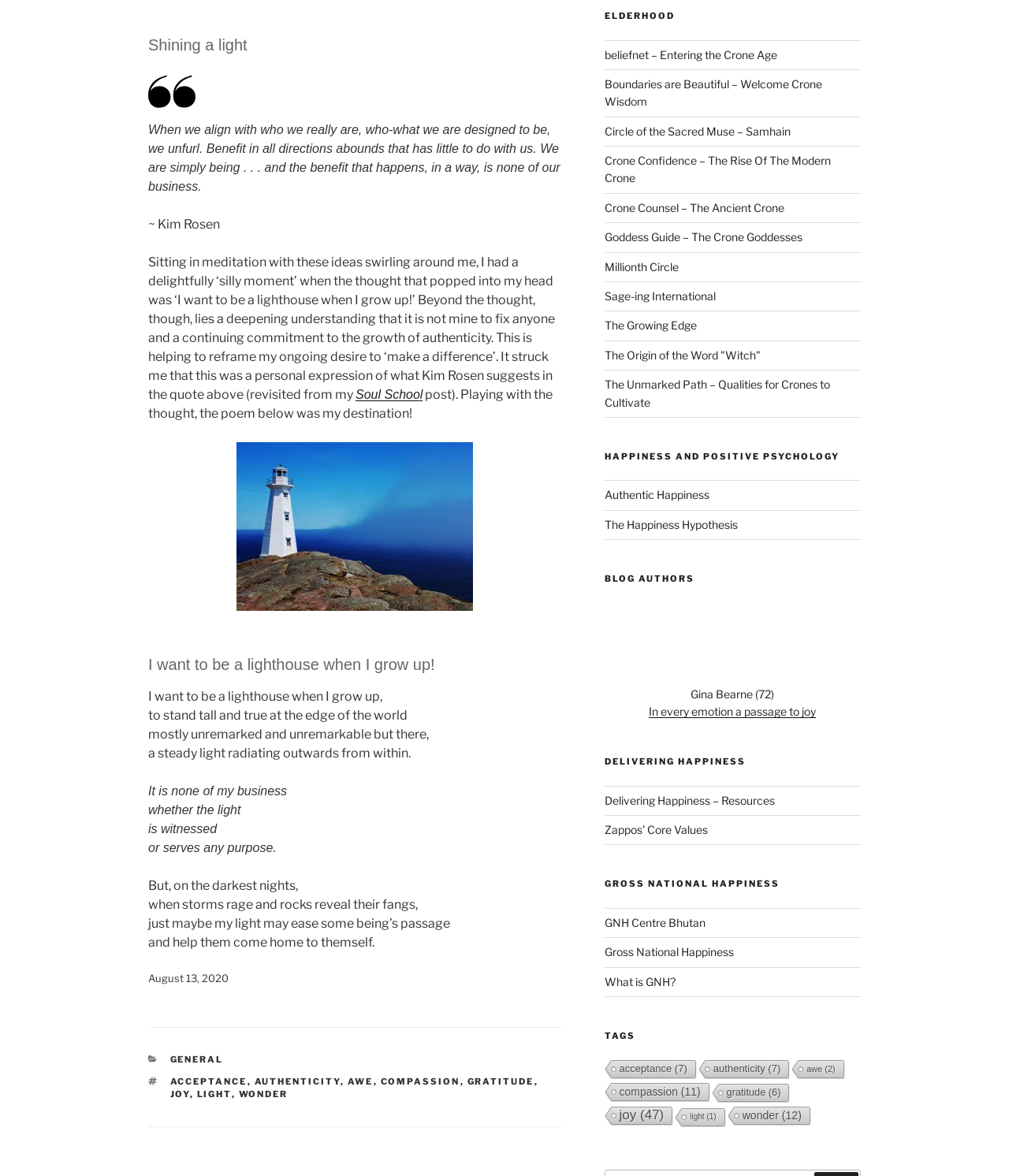Give a short answer to this question using one word or a phrase:
What is the author's realization?

It's not about fixing others